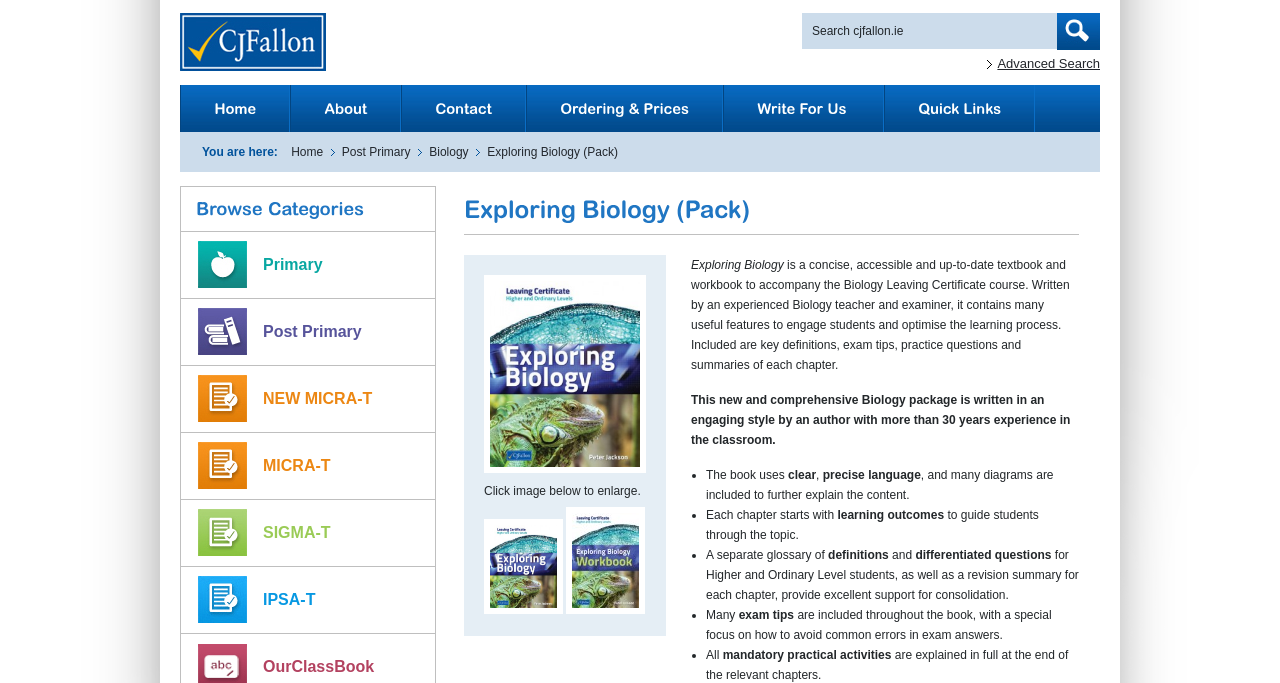Carefully examine the image and provide an in-depth answer to the question: What is the title of the book being described?

The title of the book being described can be found in the heading element on the webpage, which says 'Exploring Biology (Pack)'.